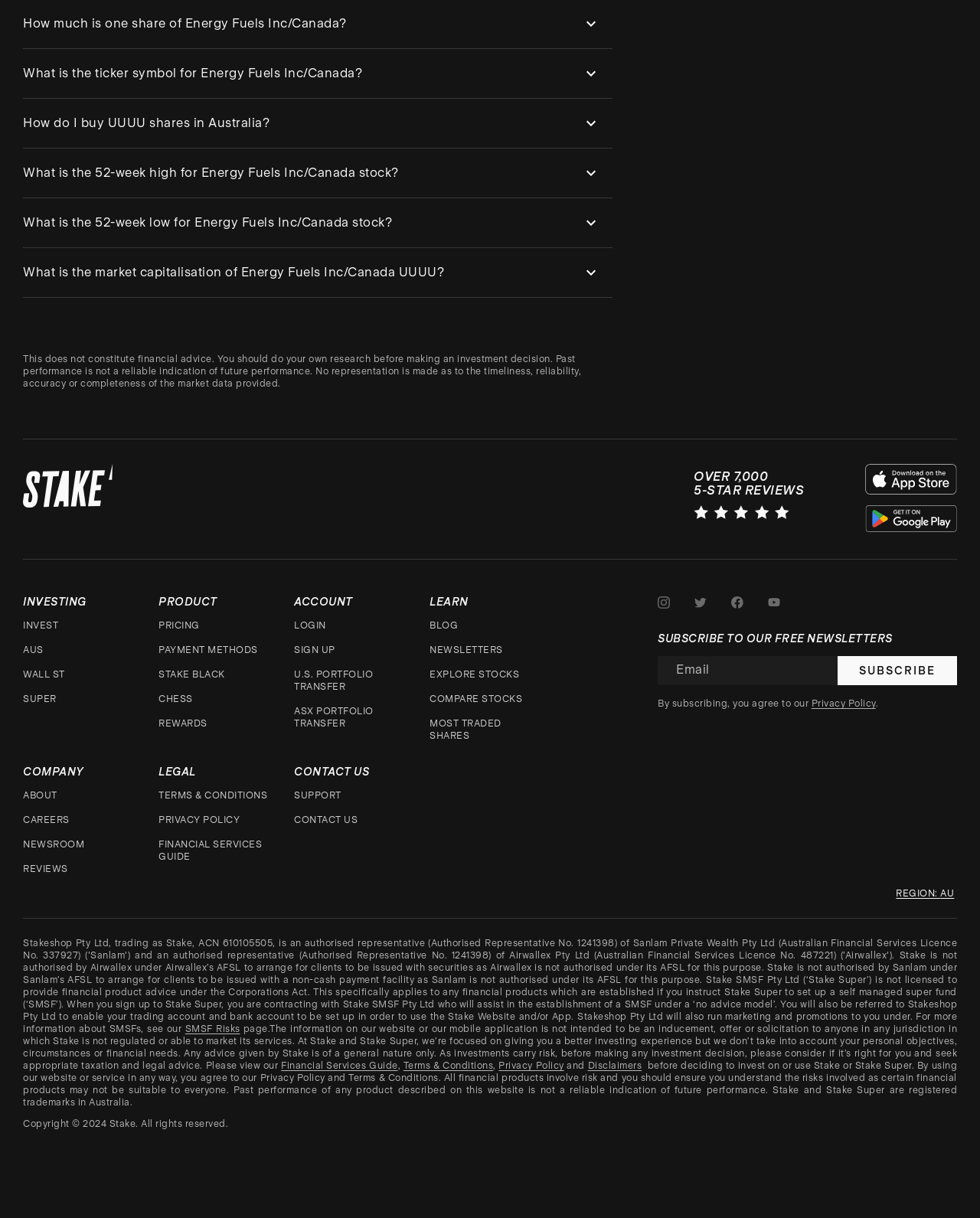Determine the bounding box coordinates for the area that should be clicked to carry out the following instruction: "Enter email address in the textbox".

[0.671, 0.533, 0.855, 0.567]